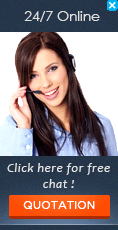Please provide a one-word or phrase answer to the question: 
What is the background style of the image?

Modern